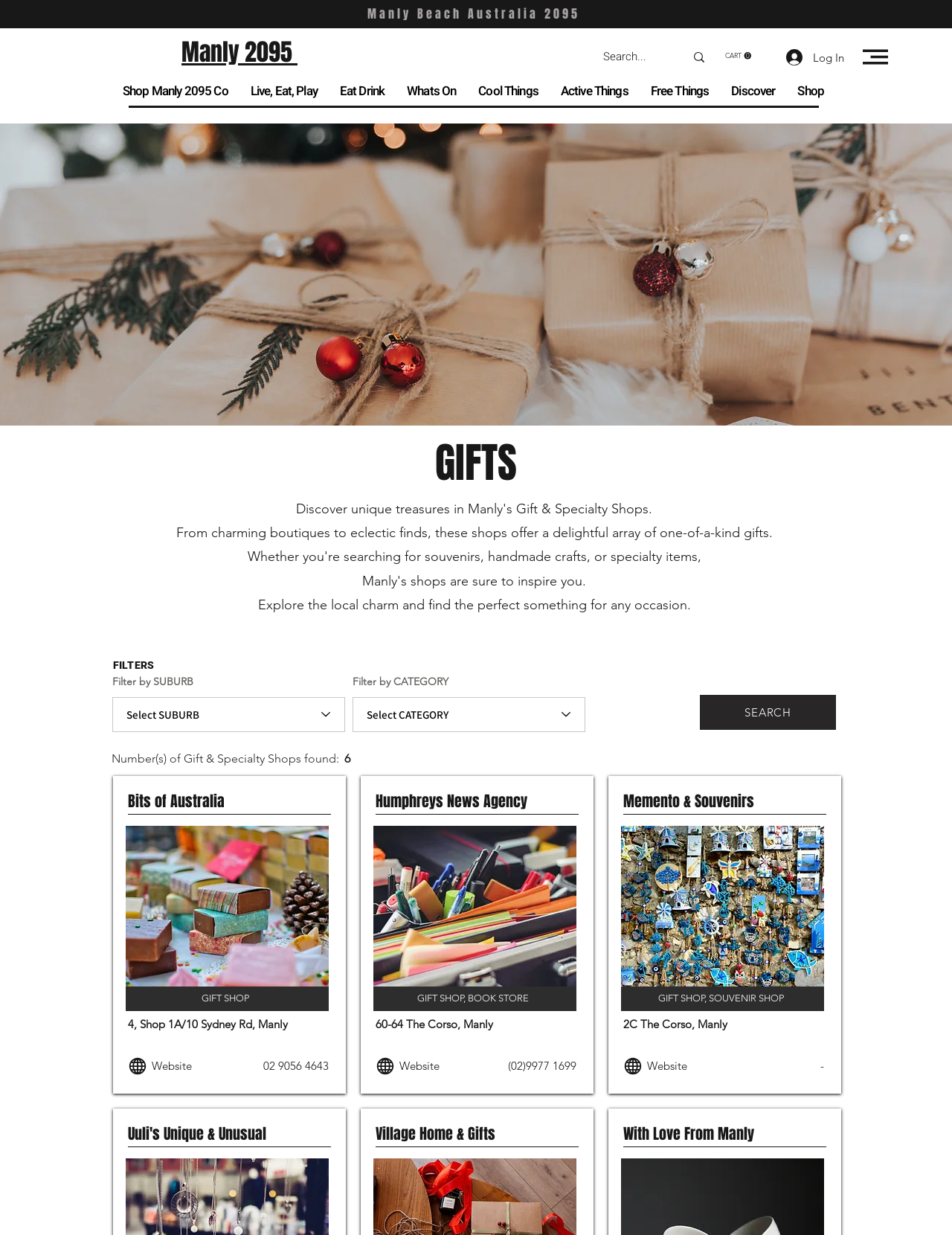Please find and report the bounding box coordinates of the element to click in order to perform the following action: "Click the 'Search' button". The coordinates should be expressed as four float numbers between 0 and 1, in the format [left, top, right, bottom].

None